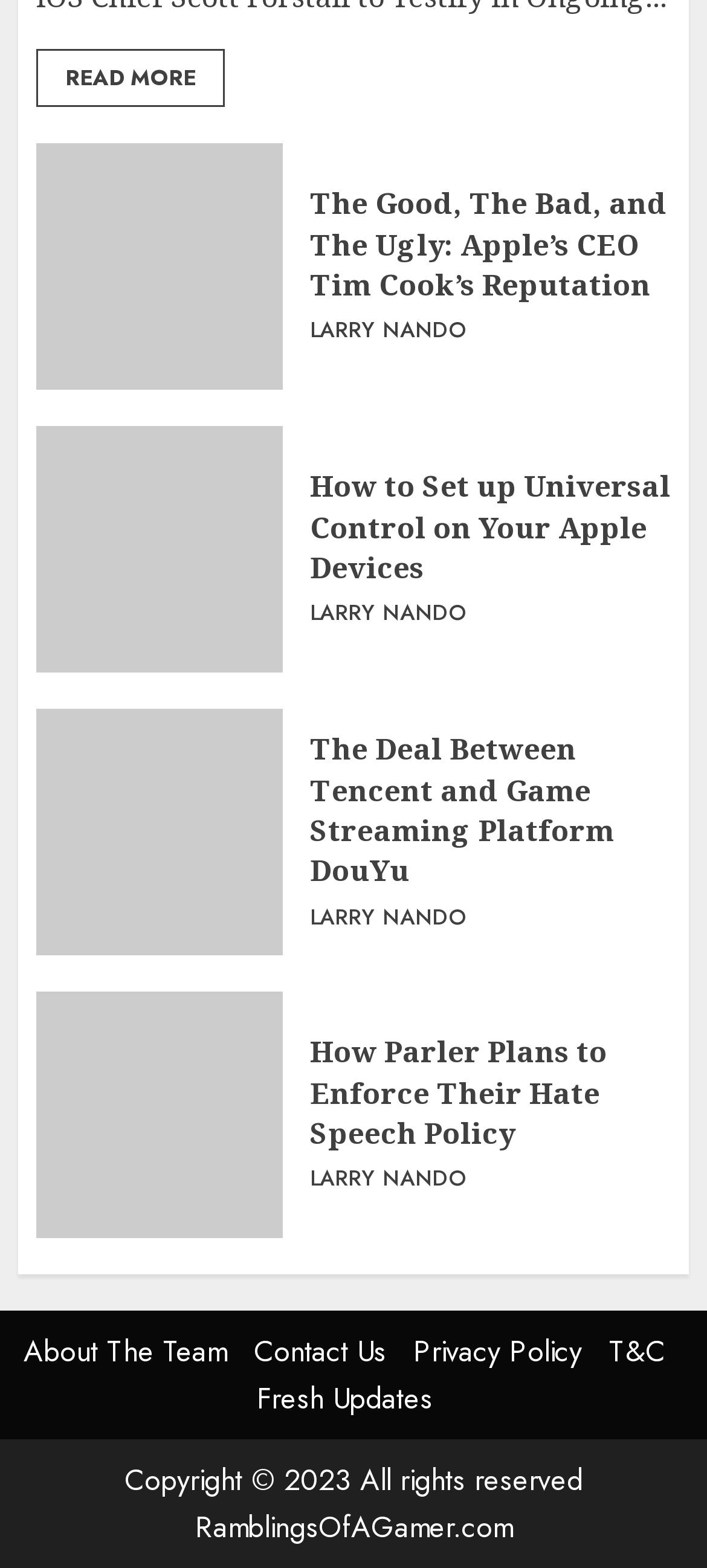Identify the bounding box coordinates of the HTML element based on this description: "T&C".

[0.862, 0.849, 0.941, 0.875]